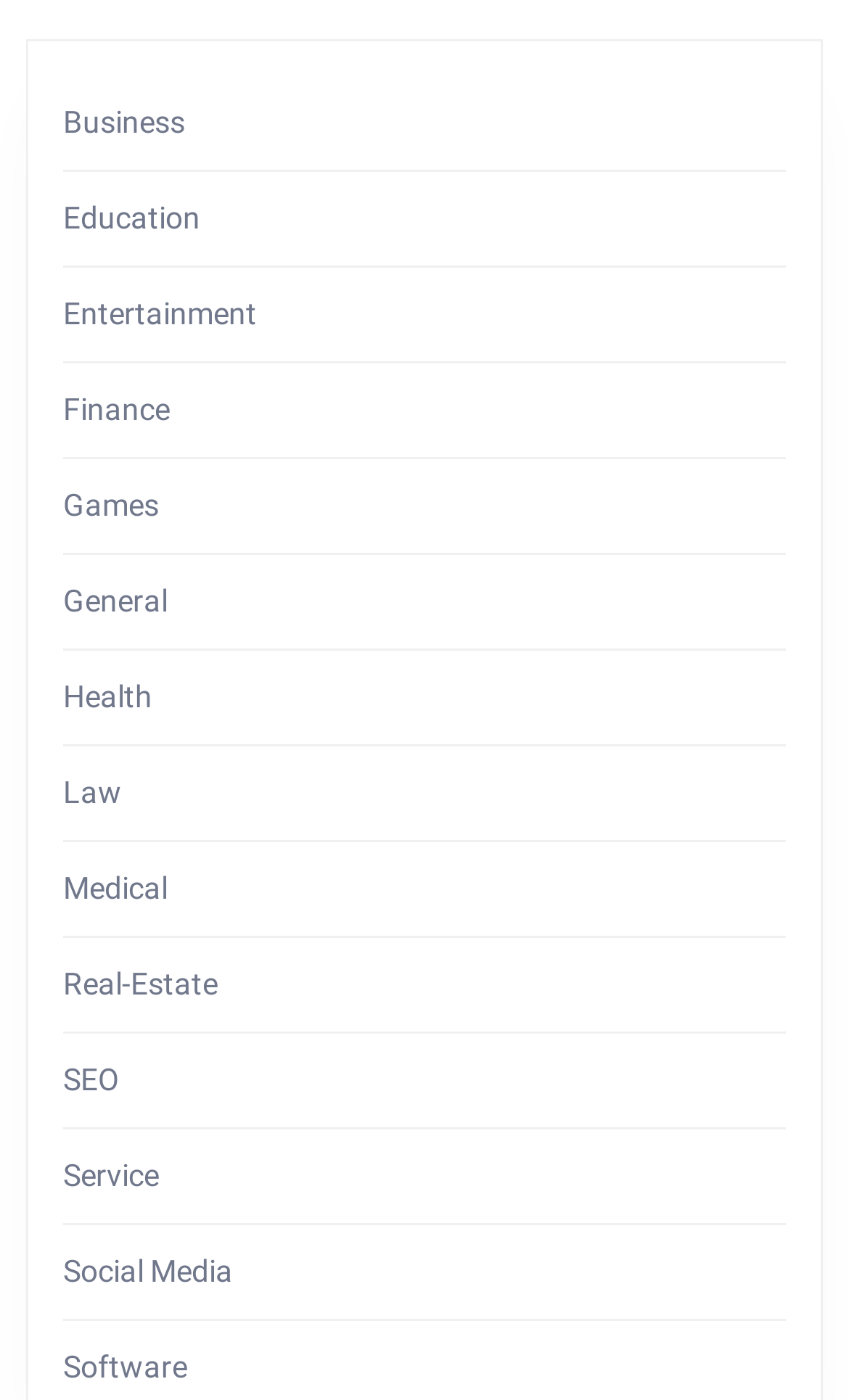Specify the bounding box coordinates of the area to click in order to follow the given instruction: "Click on Business."

[0.074, 0.075, 0.218, 0.1]